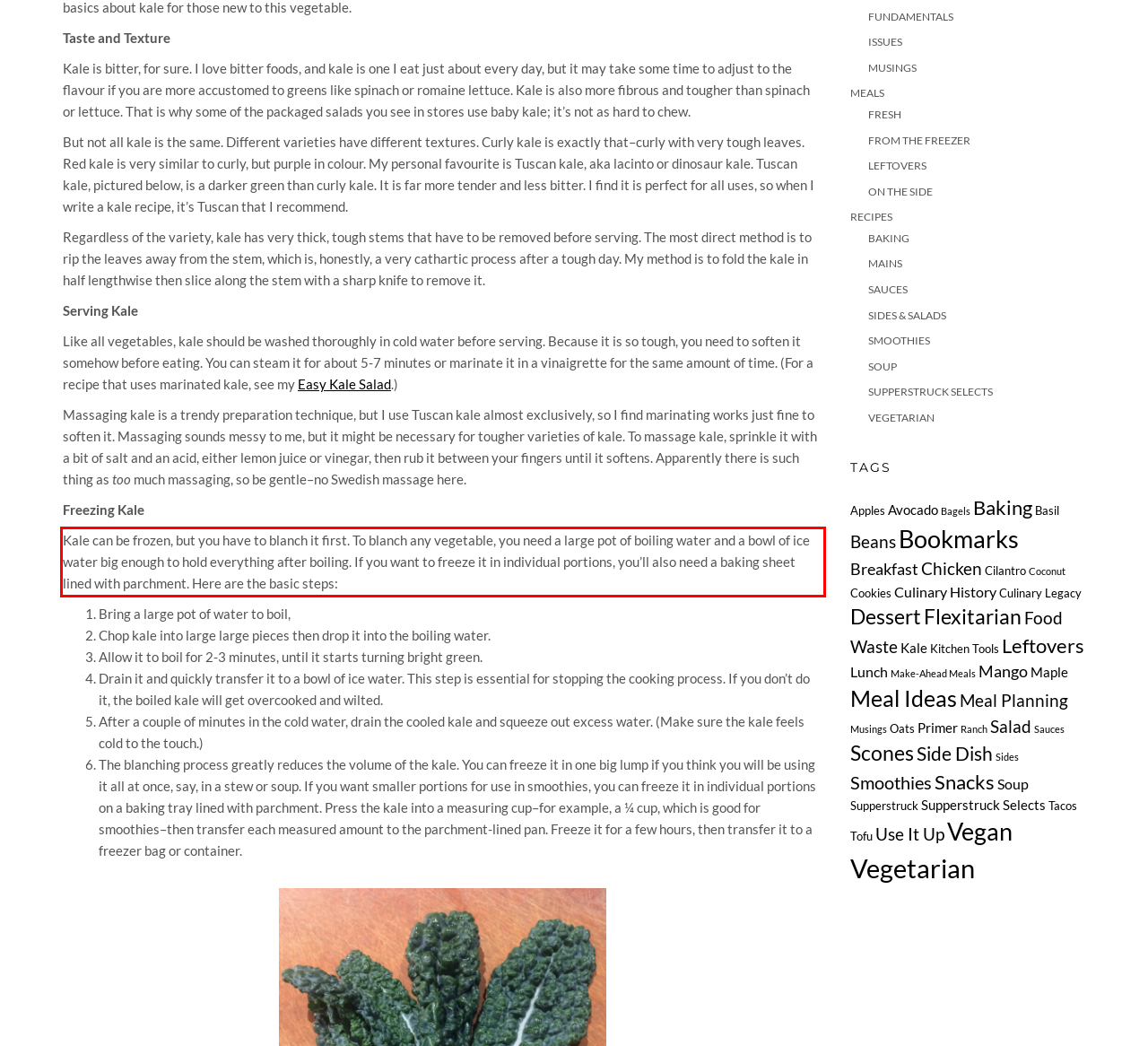Please examine the screenshot of the webpage and read the text present within the red rectangle bounding box.

Kale can be frozen, but you have to blanch it first. To blanch any vegetable, you need a large pot of boiling water and a bowl of ice water big enough to hold everything after boiling. If you want to freeze it in individual portions, you’ll also need a baking sheet lined with parchment. Here are the basic steps: